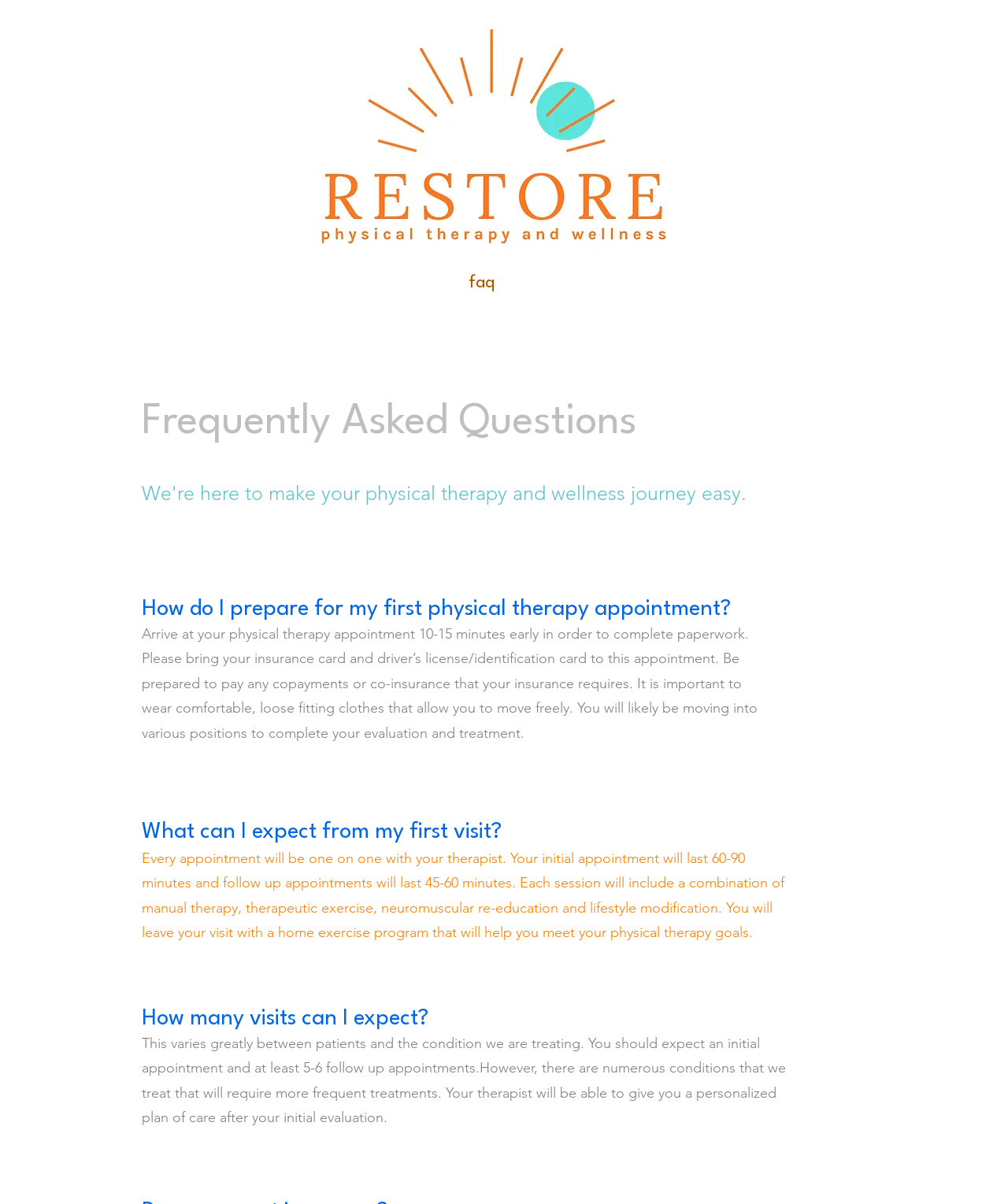Answer succinctly with a single word or phrase:
How long will my initial physical therapy appointment last?

60-90 minutes